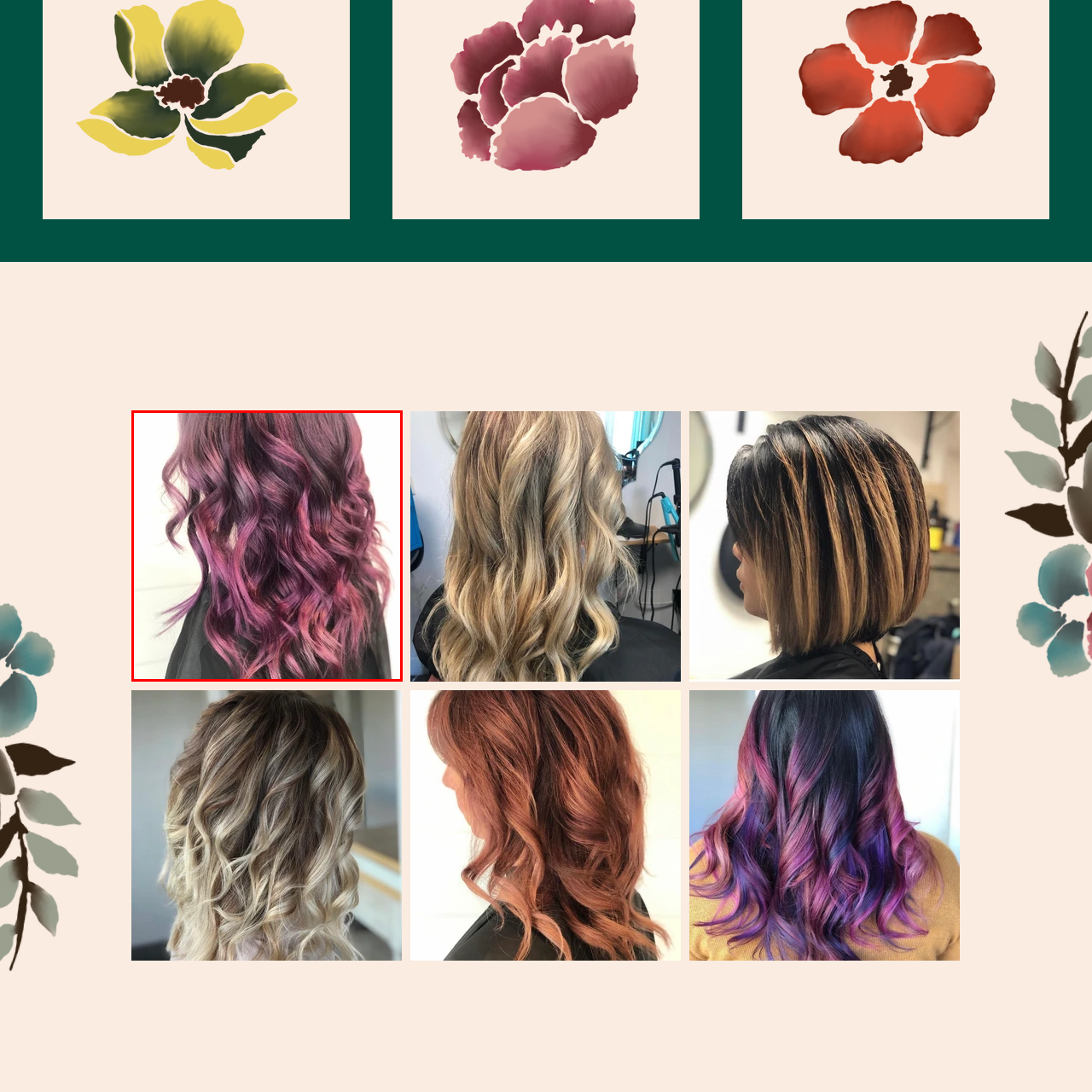Describe in detail the image that is highlighted by the red bounding box.

The image features a woman's hairstyle showcasing beautifully styled, wavy hair that transitions from a rich dark hue at the roots to vibrant shades of purple and lavender towards the tips. The curls are soft and voluminous, creating a lively and dynamic appearance. The hair flows gracefully over her shoulders, accentuated by a sleek black garment she is wearing, which contrasts elegantly with the colorful hair. The backdrop is a simple, light-colored wall that enhances the visual appeal of the hairstyle and draws attention to the glossy texture and vivid colors of the hair. This look is perfect for someone looking to make a bold fashion statement while maintaining a sense of elegance.